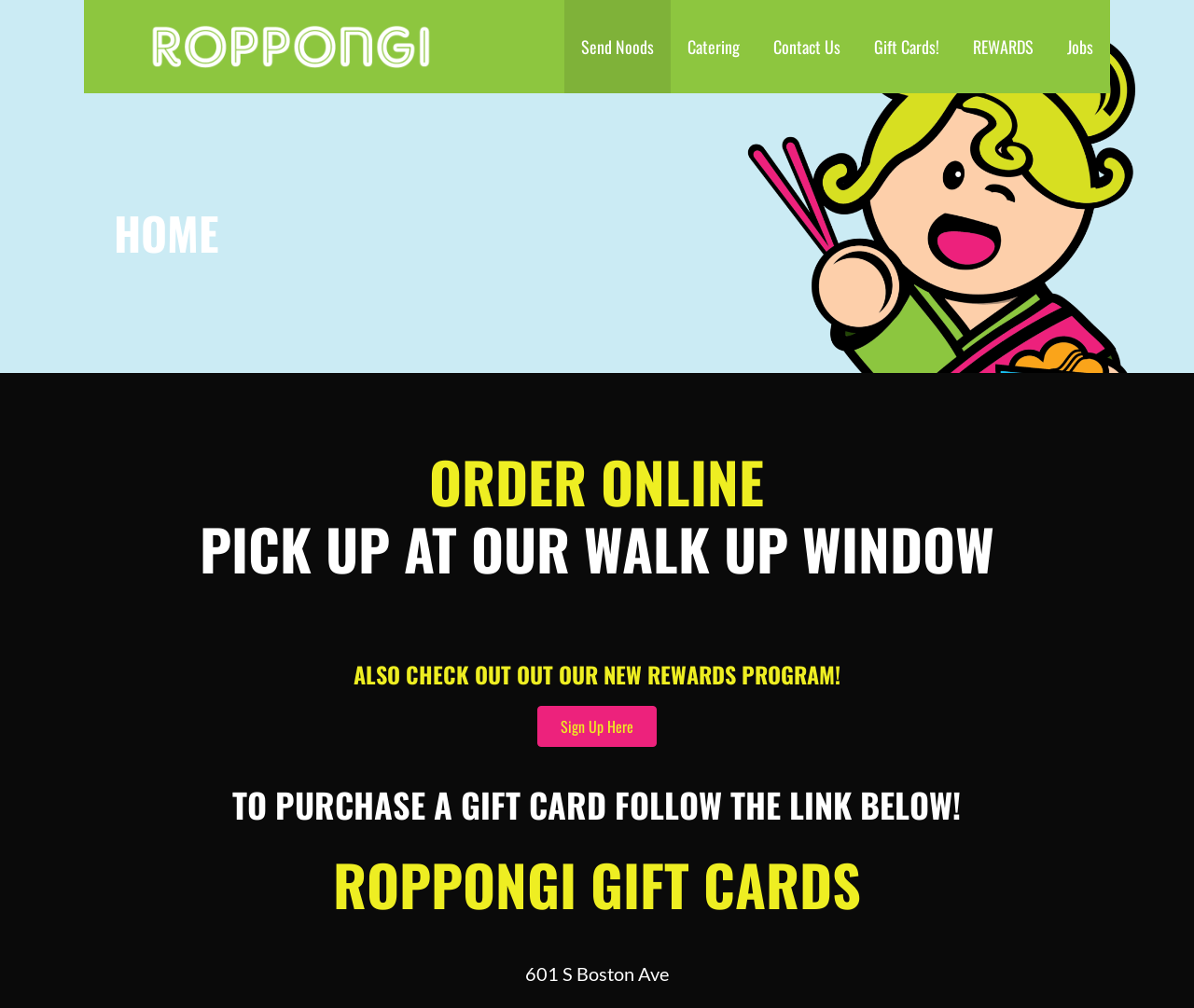Please identify the bounding box coordinates of the clickable area that will fulfill the following instruction: "Send Noods". The coordinates should be in the format of four float numbers between 0 and 1, i.e., [left, top, right, bottom].

[0.473, 0.0, 0.562, 0.093]